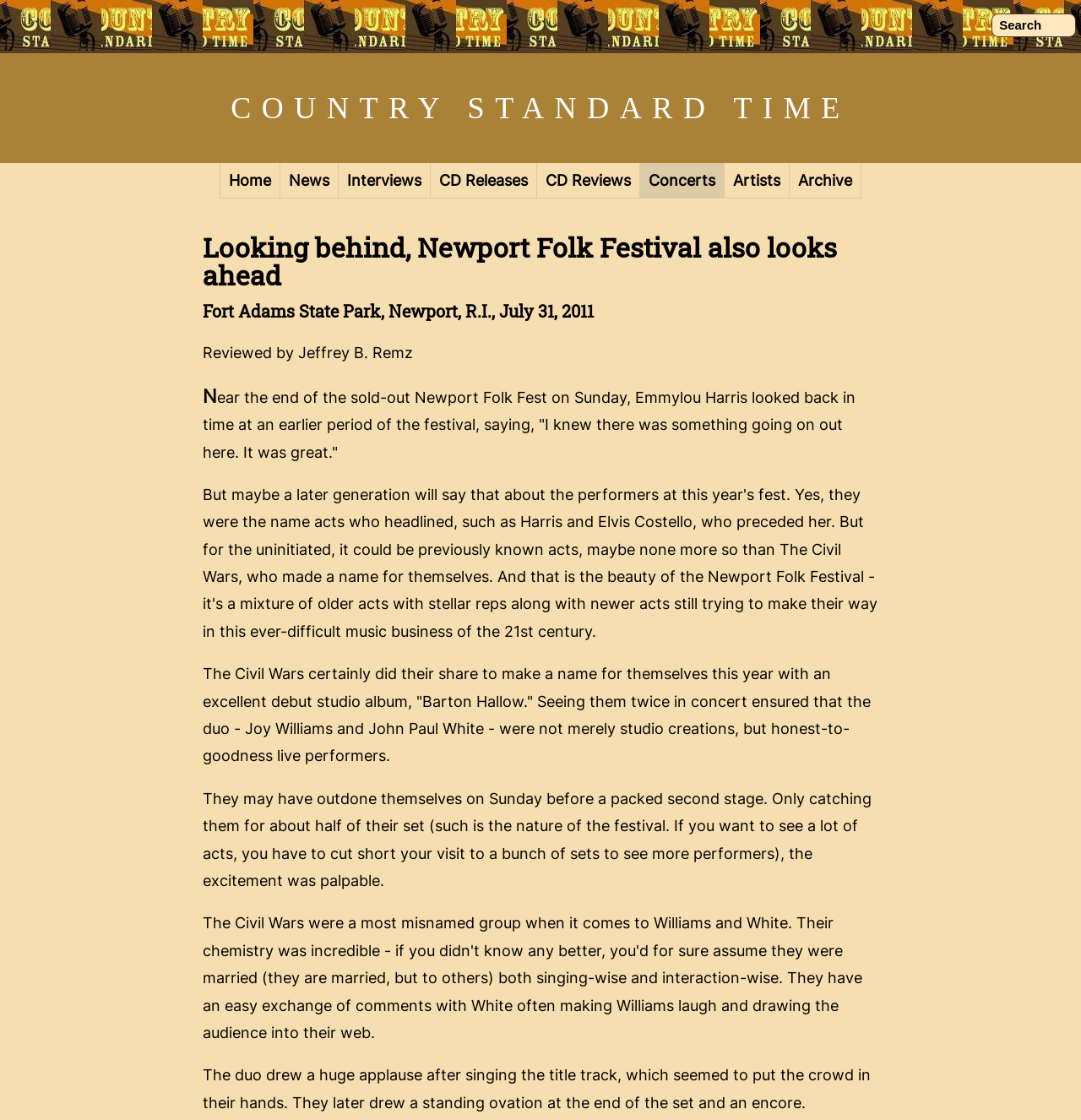Pinpoint the bounding box coordinates for the area that should be clicked to perform the following instruction: "Read about the seatbelt tensioner".

None